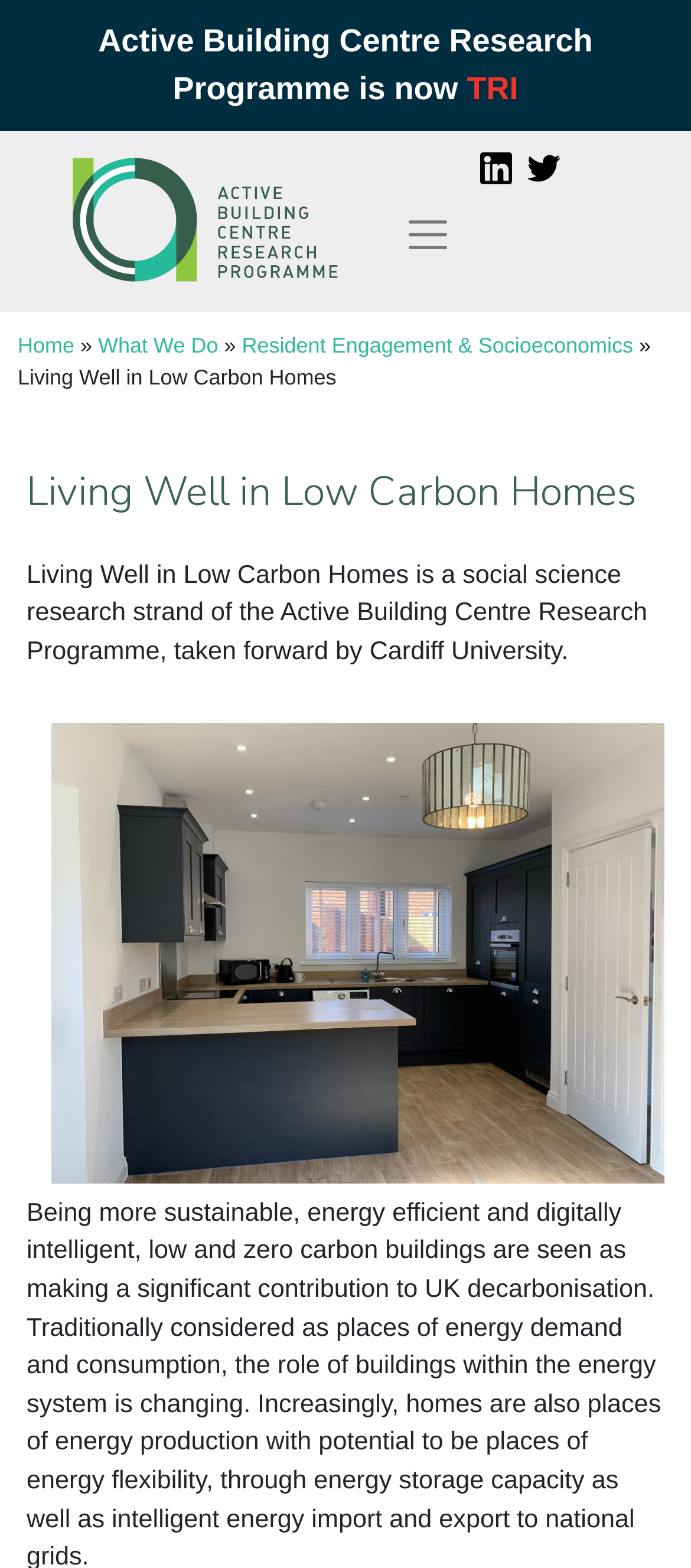Please provide a detailed answer to the question below by examining the image:
How many social media links are there?

I counted the number of social media links by looking at the links 'The Active Building Centre on LinkedIn' and 'The Active Building Centre on Twitter' which are both accompanied by images. These are the only social media links on the webpage.